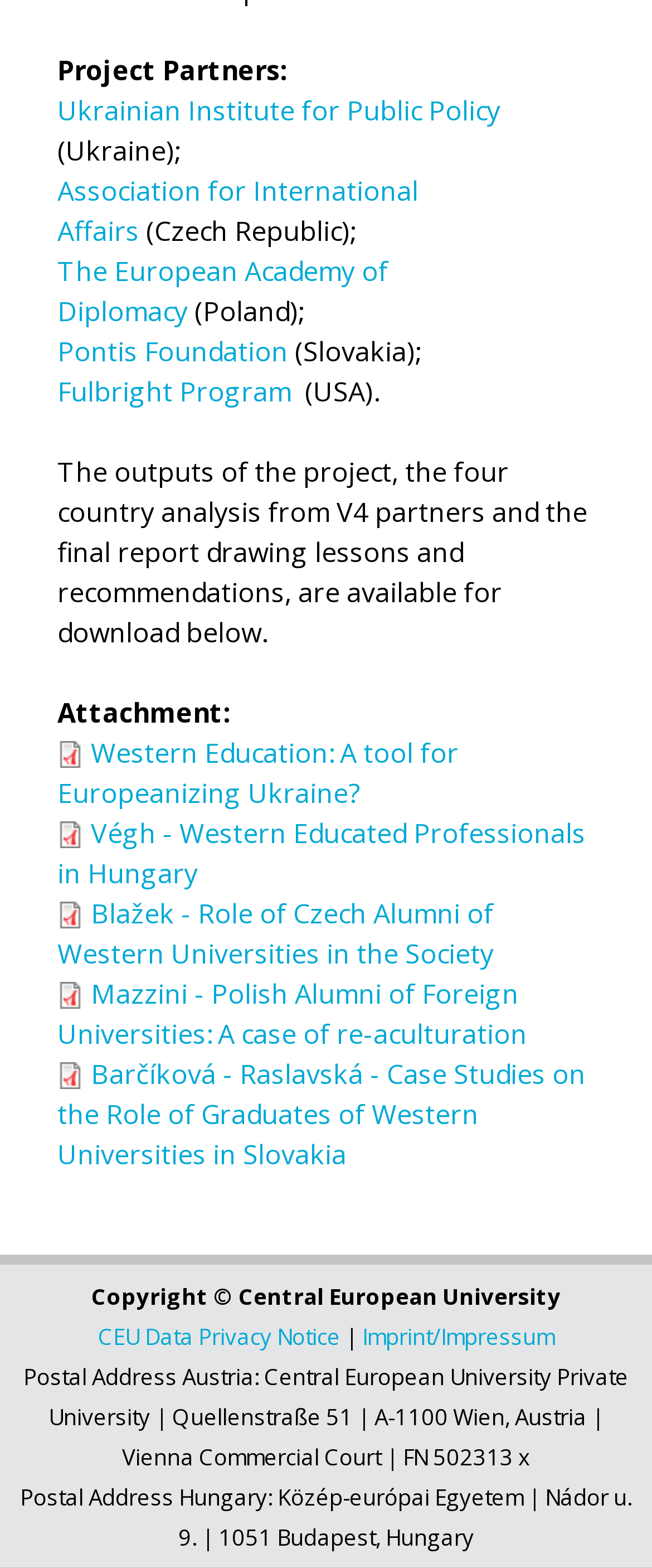What is the name of the first country analysis available for download?
Give a comprehensive and detailed explanation for the question.

I looked at the list of downloadable files and found that the first one is titled 'Western Education: A tool for Europeanizing Ukraine?', which suggests that the first country analysis is about Ukraine.